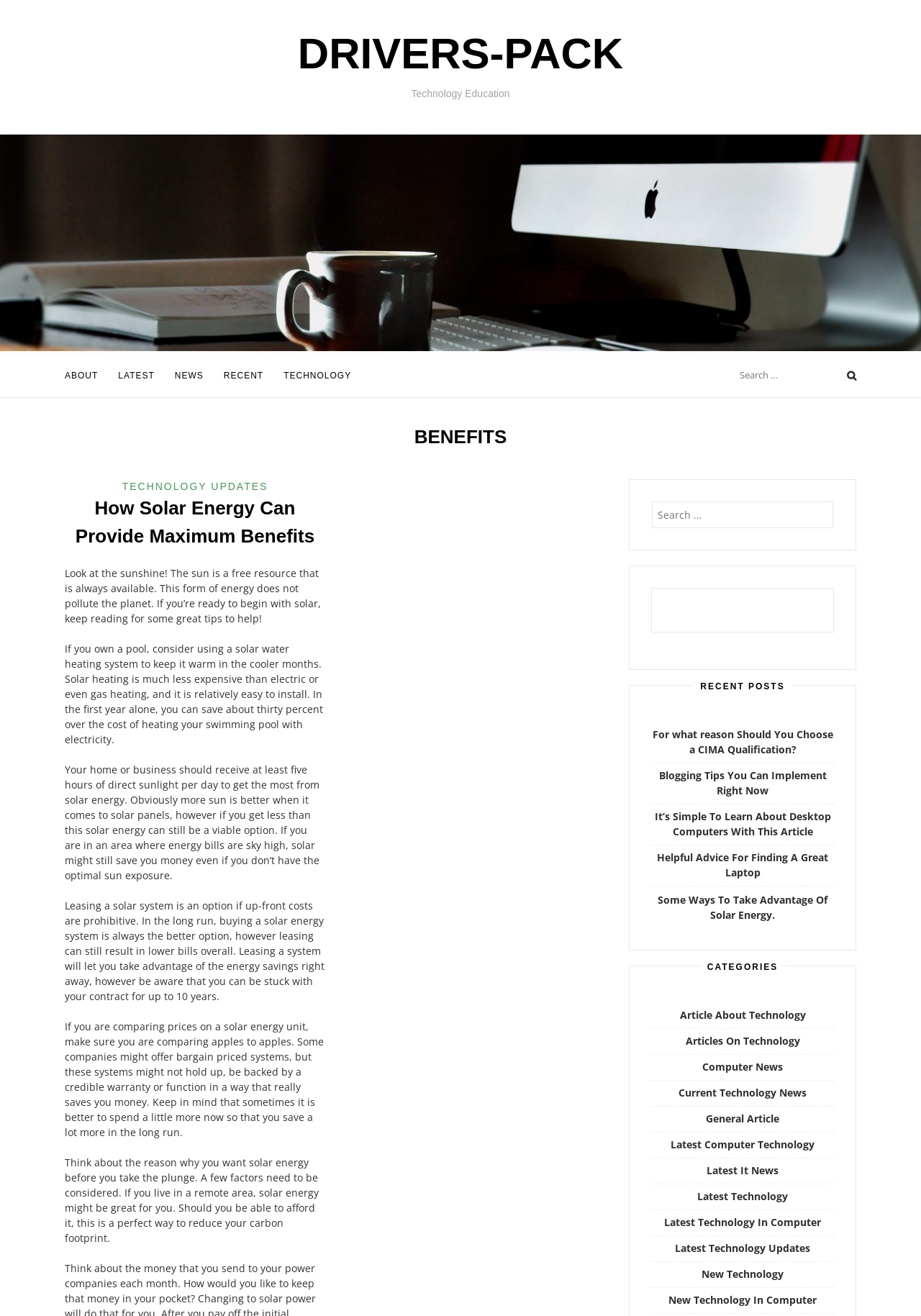What type of content is listed under 'RECENT POSTS'? Analyze the screenshot and reply with just one word or a short phrase.

Blog posts